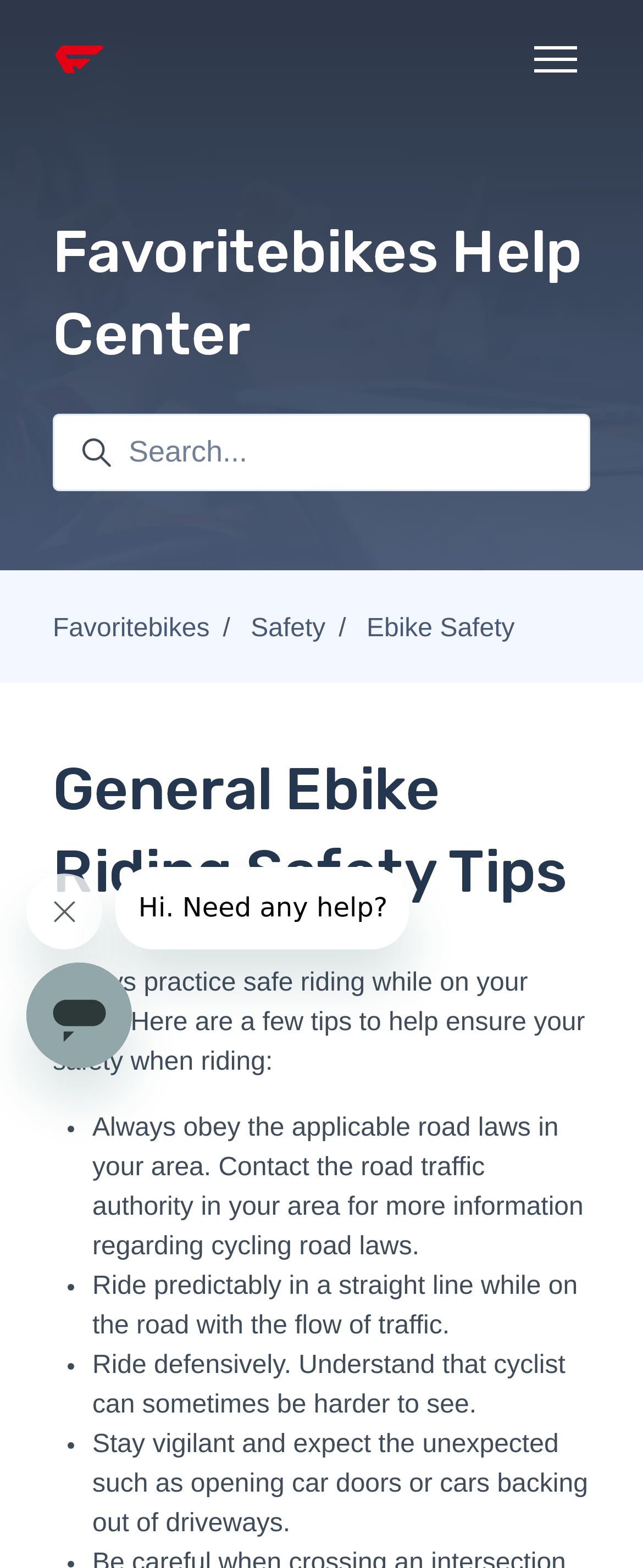What is the purpose of the search bar?
Look at the screenshot and respond with one word or a short phrase.

Search the website